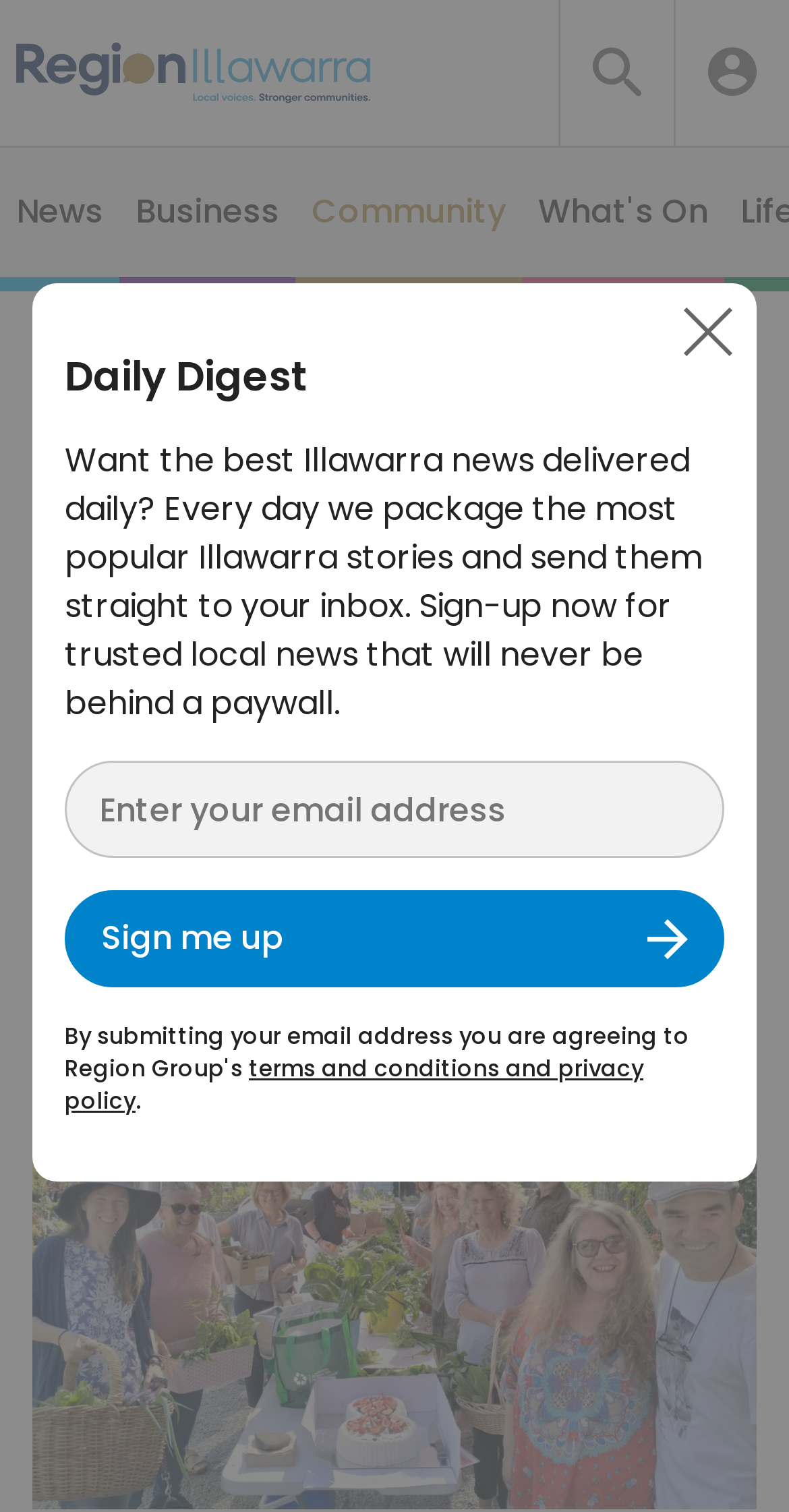How many links are in the top navigation bar?
Please provide a single word or phrase as your answer based on the image.

4